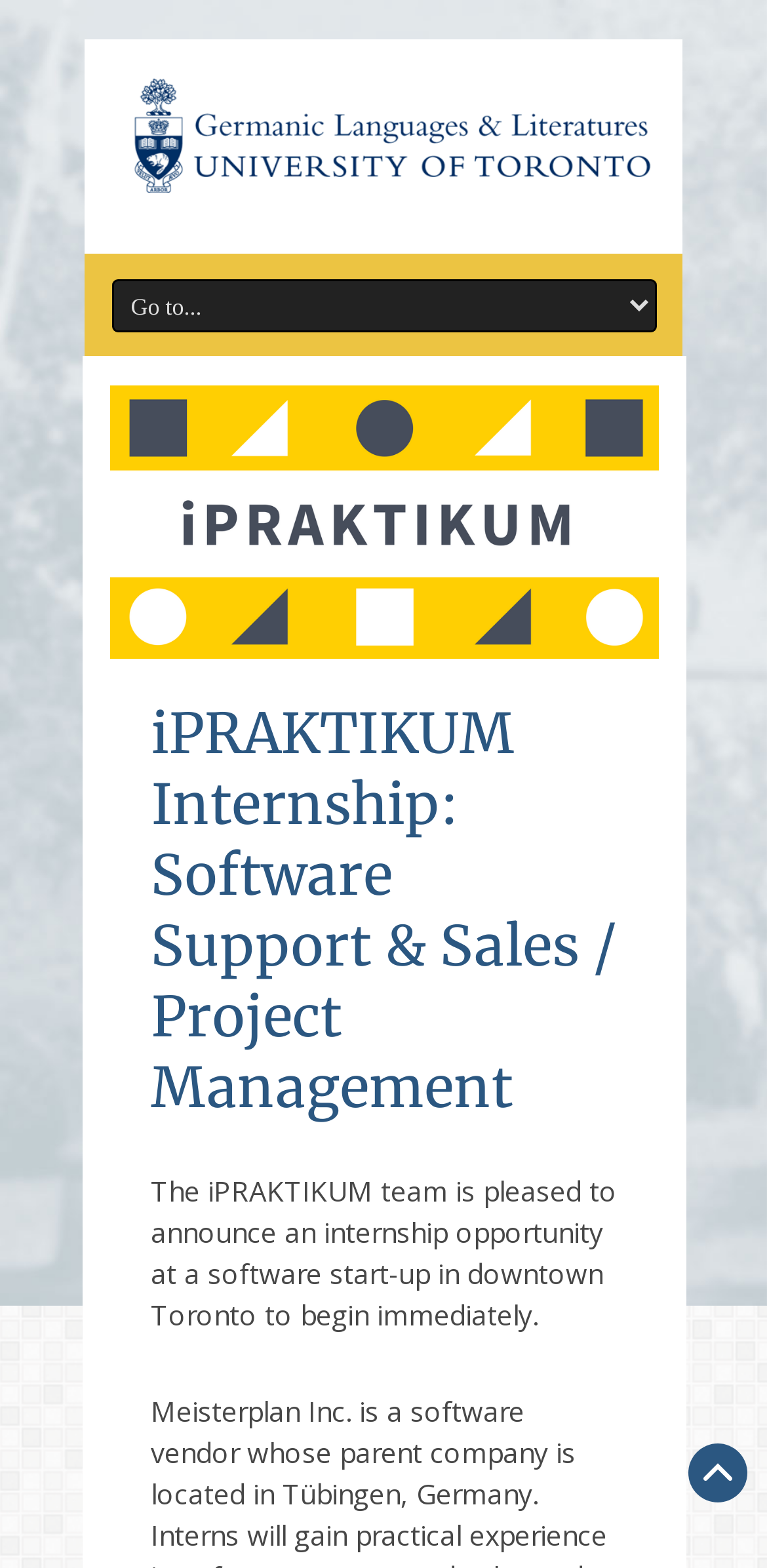Please answer the following question using a single word or phrase: What is the department associated with the internship?

Germanic Languages & Literatures